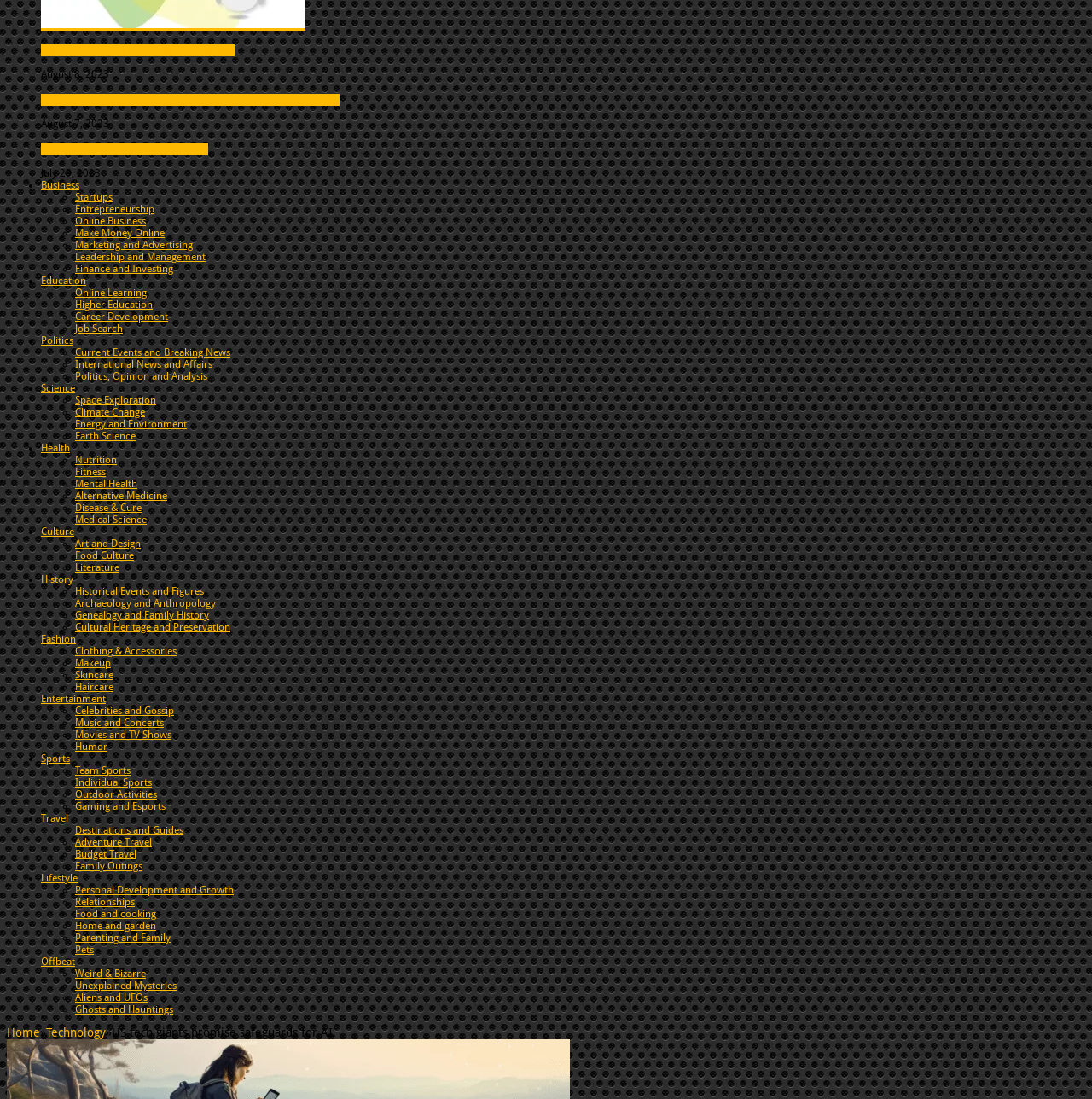Identify the bounding box coordinates for the element you need to click to achieve the following task: "Learn about 'Nutrition'". The coordinates must be four float values ranging from 0 to 1, formatted as [left, top, right, bottom].

[0.069, 0.413, 0.107, 0.424]